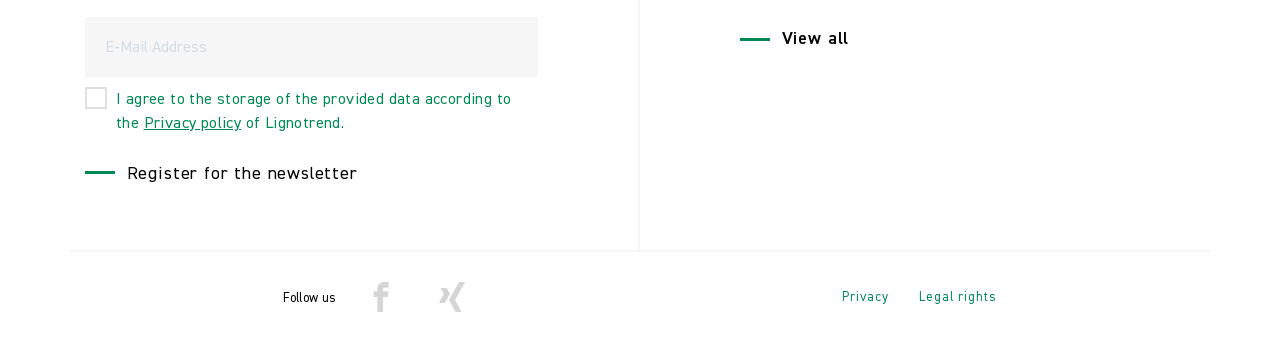Find the bounding box coordinates of the element to click in order to complete the given instruction: "View all."

[0.578, 0.078, 0.934, 0.153]